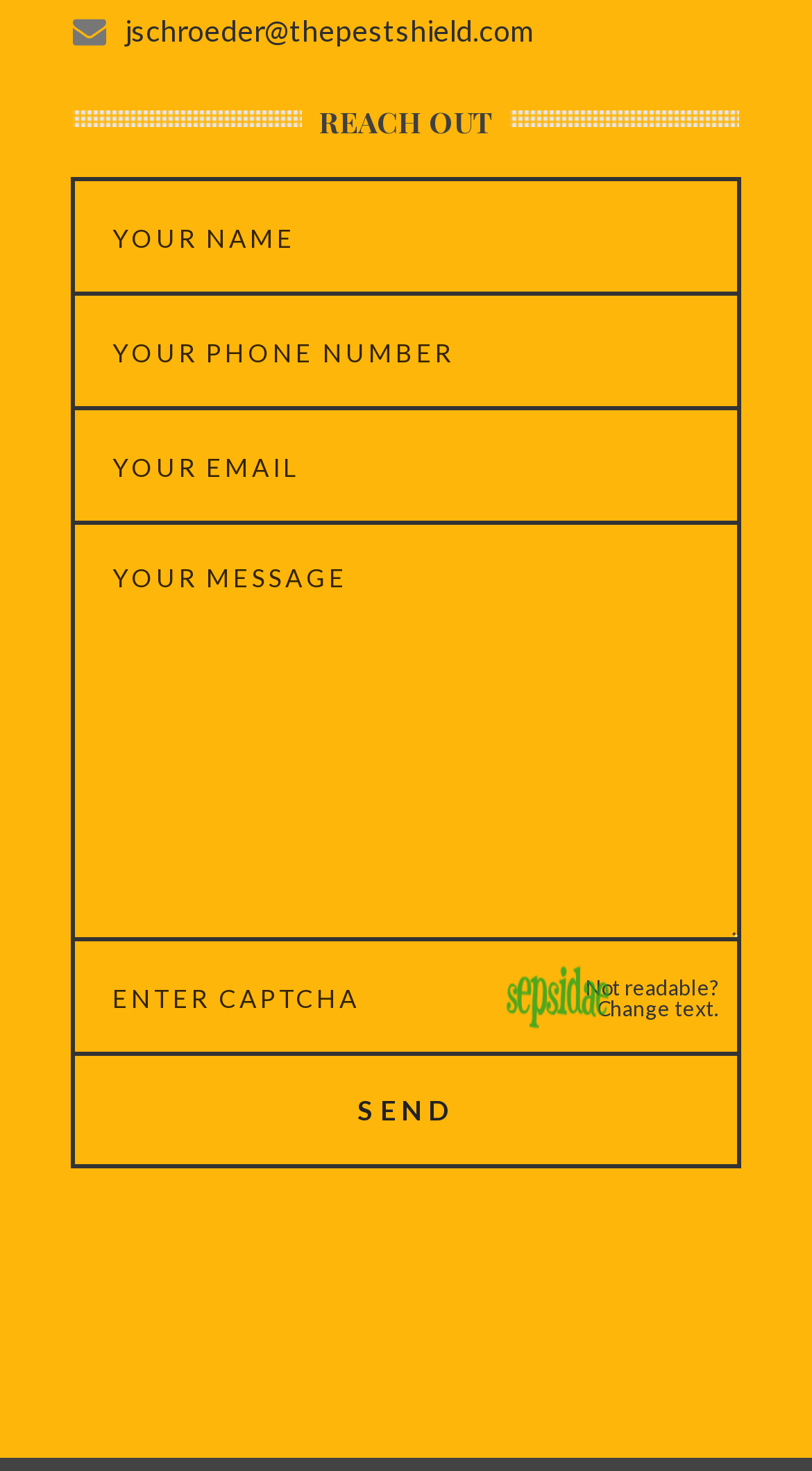What is the purpose of the 'captcha txt' image?
Answer the question with detailed information derived from the image.

The 'captcha txt' image is likely a captcha verification image, which is used to prevent automated scripts from submitting the contact form. The user is required to enter the text shown in the image to verify that they are a human.